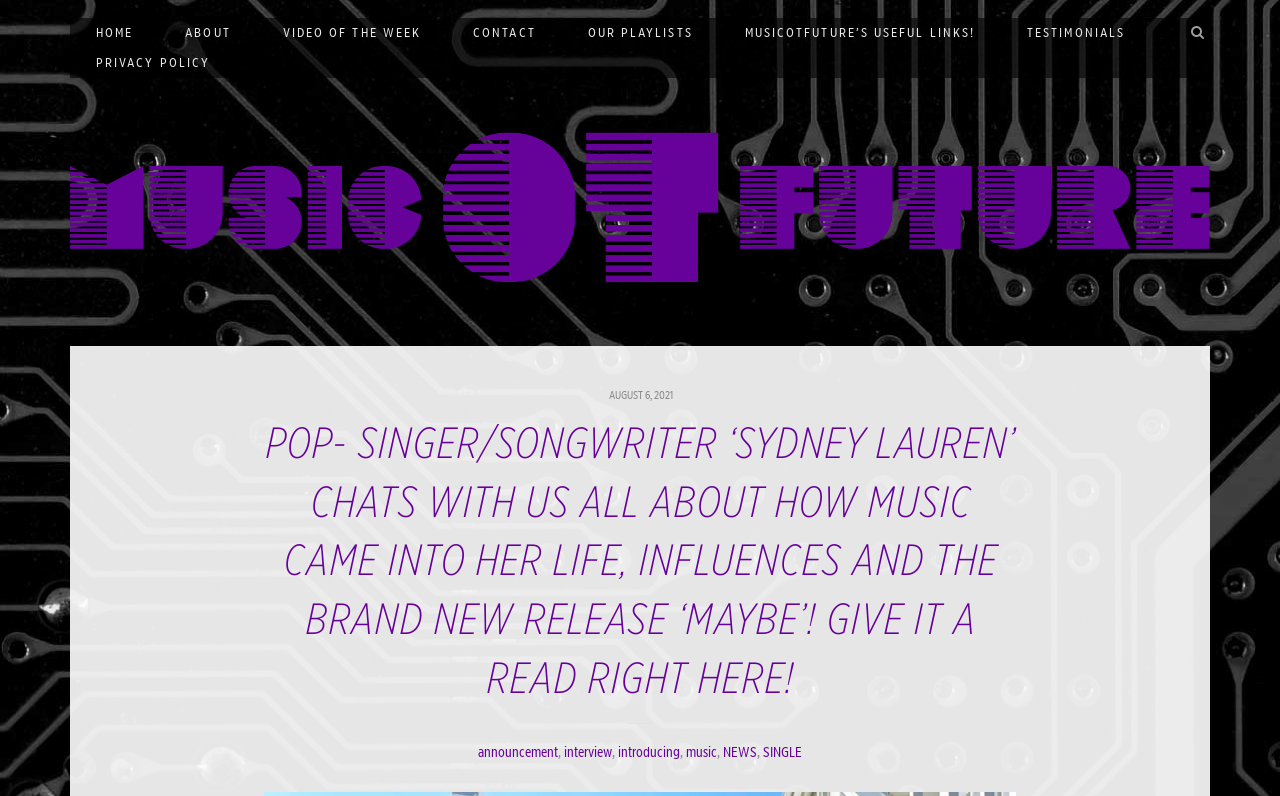Pinpoint the bounding box coordinates of the element you need to click to execute the following instruction: "watch video of the week". The bounding box should be represented by four float numbers between 0 and 1, in the format [left, top, right, bottom].

[0.201, 0.023, 0.349, 0.06]